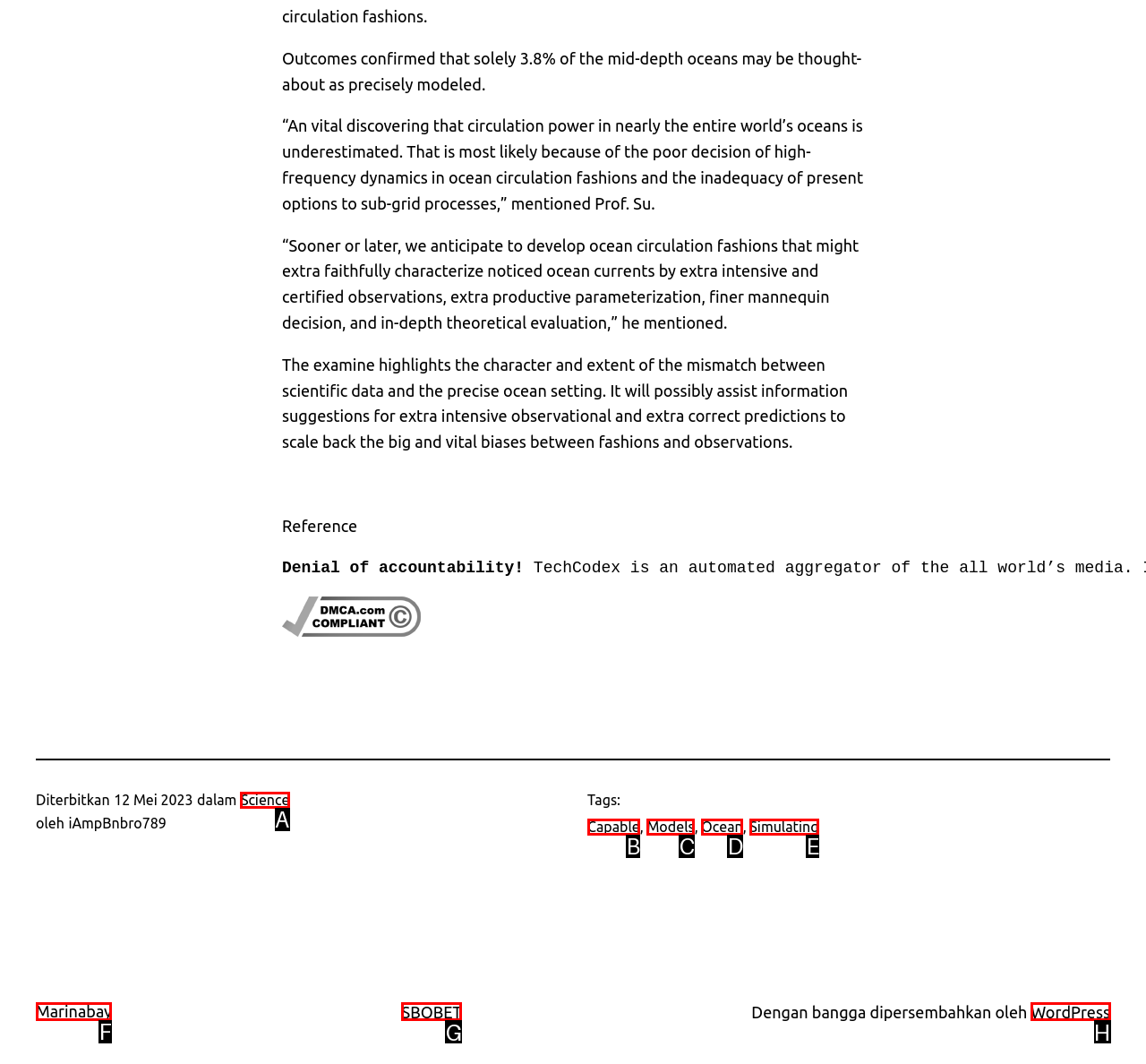Determine which option aligns with the description: Simulating. Provide the letter of the chosen option directly.

E